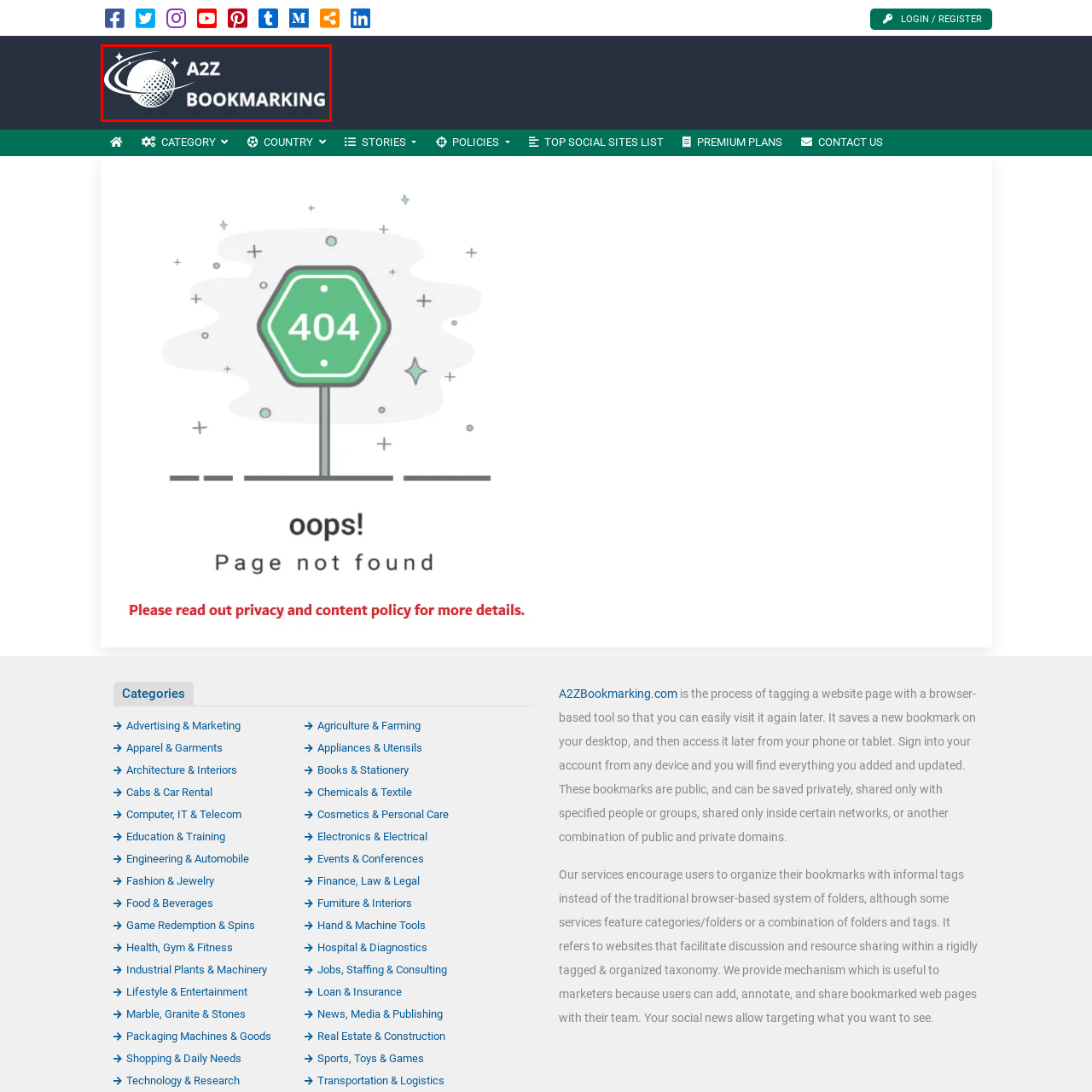Review the image segment marked with the grey border and deliver a thorough answer to the following question, based on the visual information provided: 
What is surrounding the globe in the logo?

The logo of 'A2Z Bookmarking' features a stylized globe surrounded by orbiting lines and stars, which emphasizes connectivity and global reach, reflecting the purpose of the service.